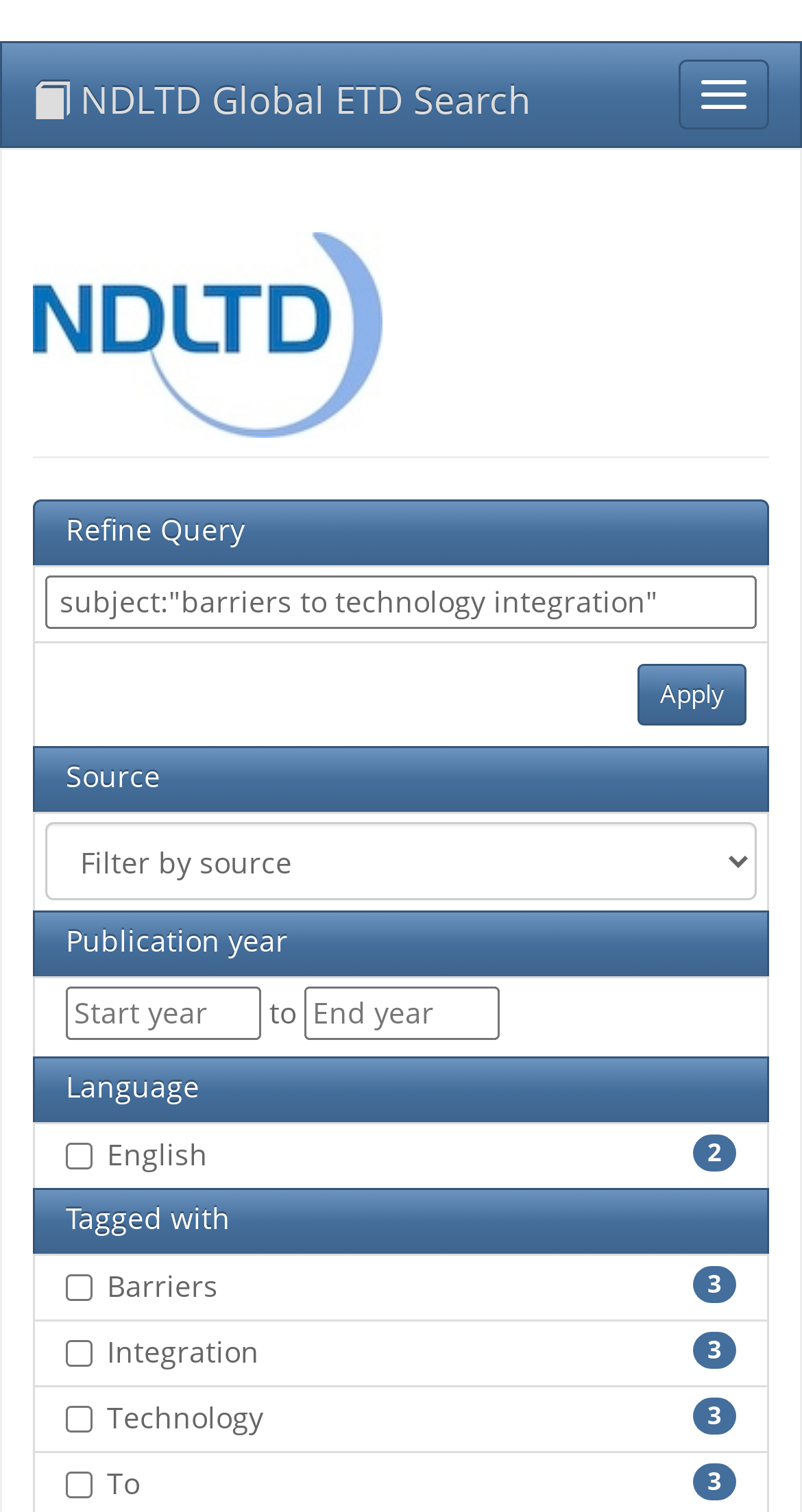Please identify the bounding box coordinates of the element I need to click to follow this instruction: "Set start year".

[0.082, 0.652, 0.326, 0.688]